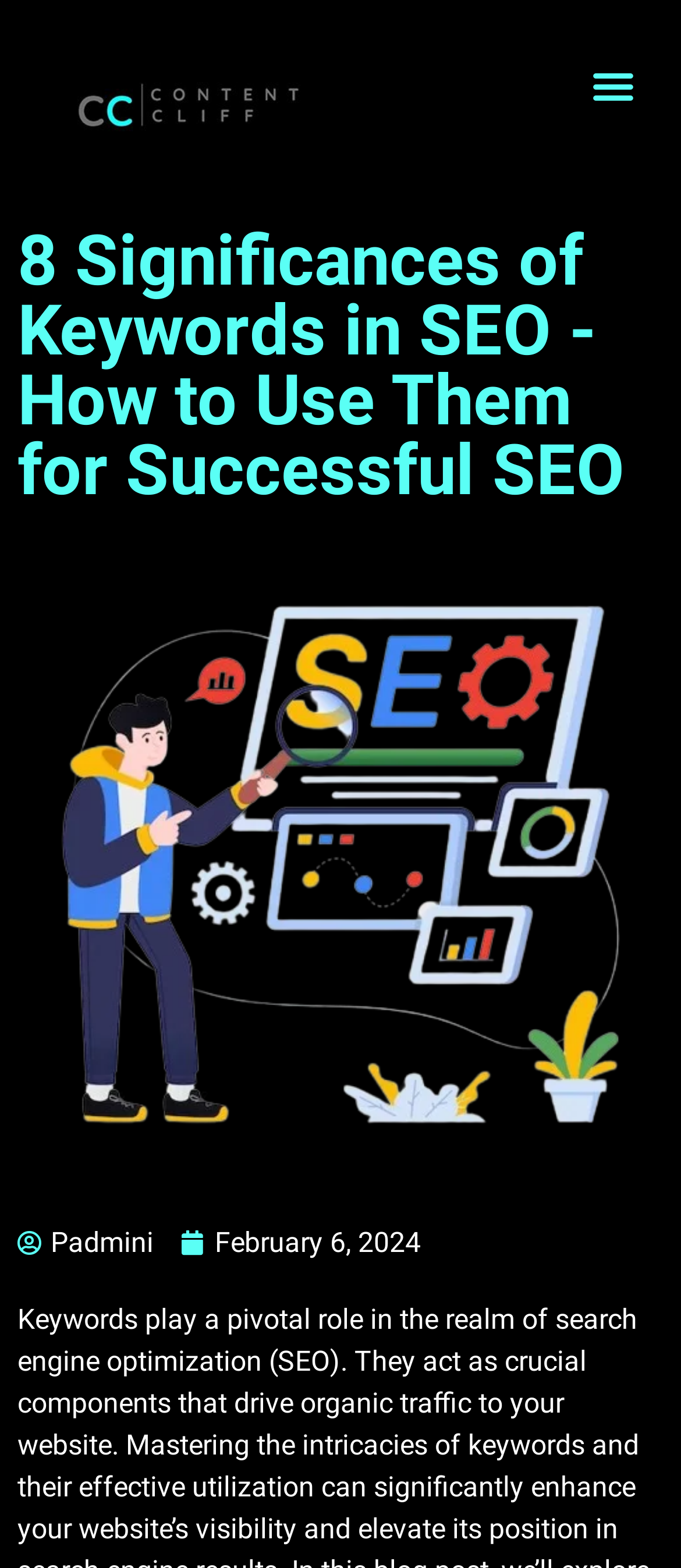Identify and generate the primary title of the webpage.

8 Significances of Keywords in SEO -How to Use Them for Successful SEO